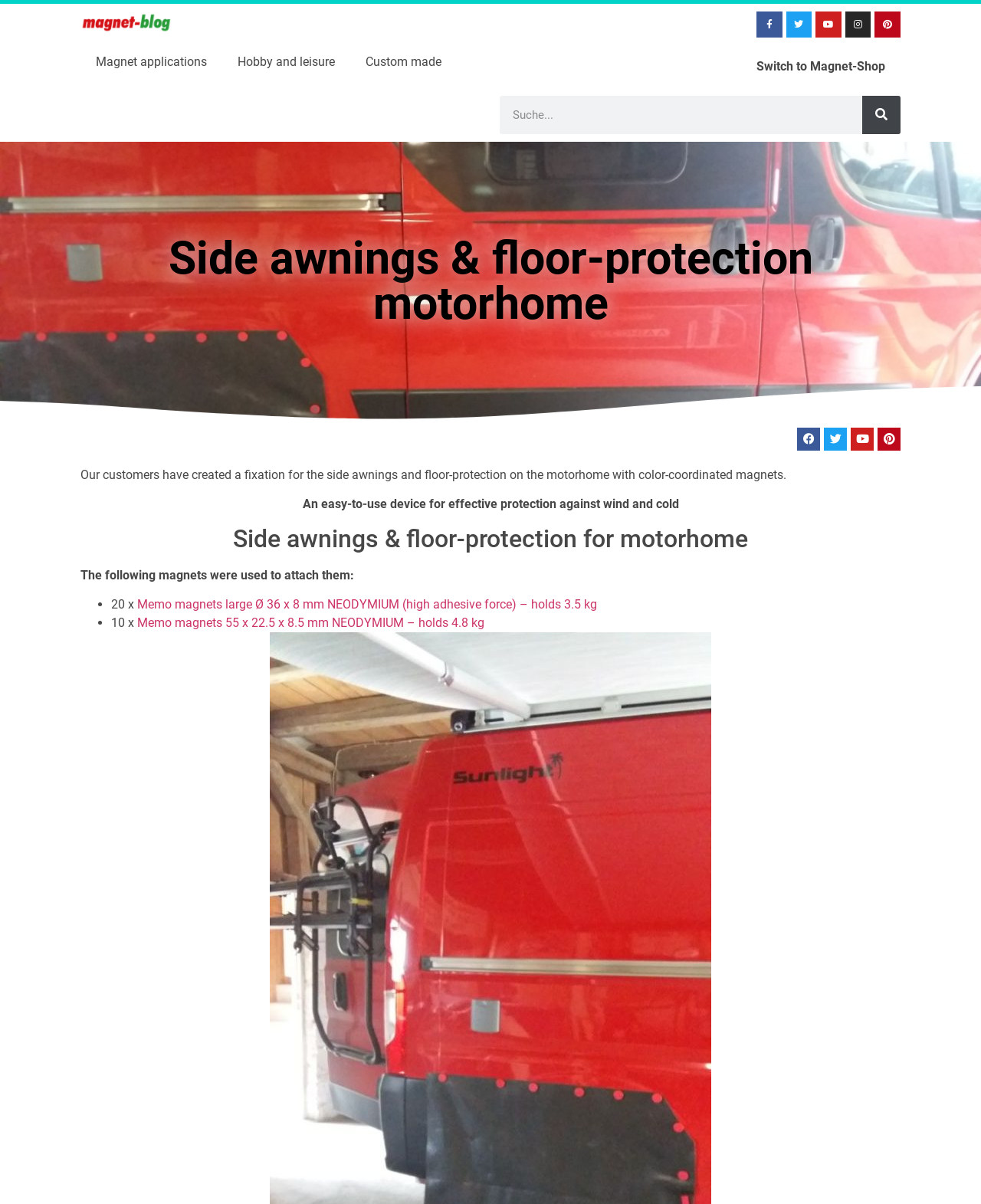Refer to the image and answer the question with as much detail as possible: What is the function of the search box?

The search box is labeled as 'Suche' and has a button next to it, indicating that it is used to search the website for specific content.